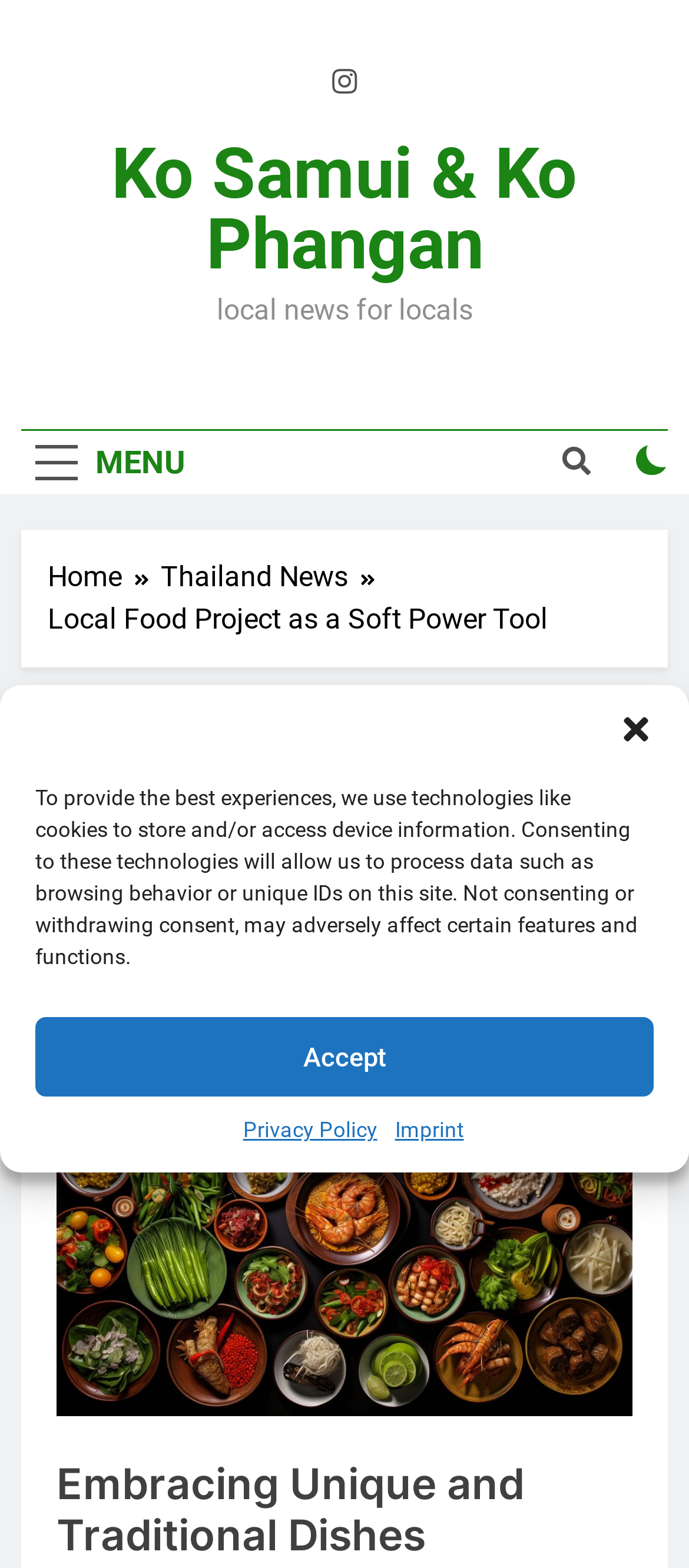Identify the bounding box coordinates of the clickable region required to complete the instruction: "go to home page". The coordinates should be given as four float numbers within the range of 0 and 1, i.e., [left, top, right, bottom].

[0.069, 0.355, 0.233, 0.382]